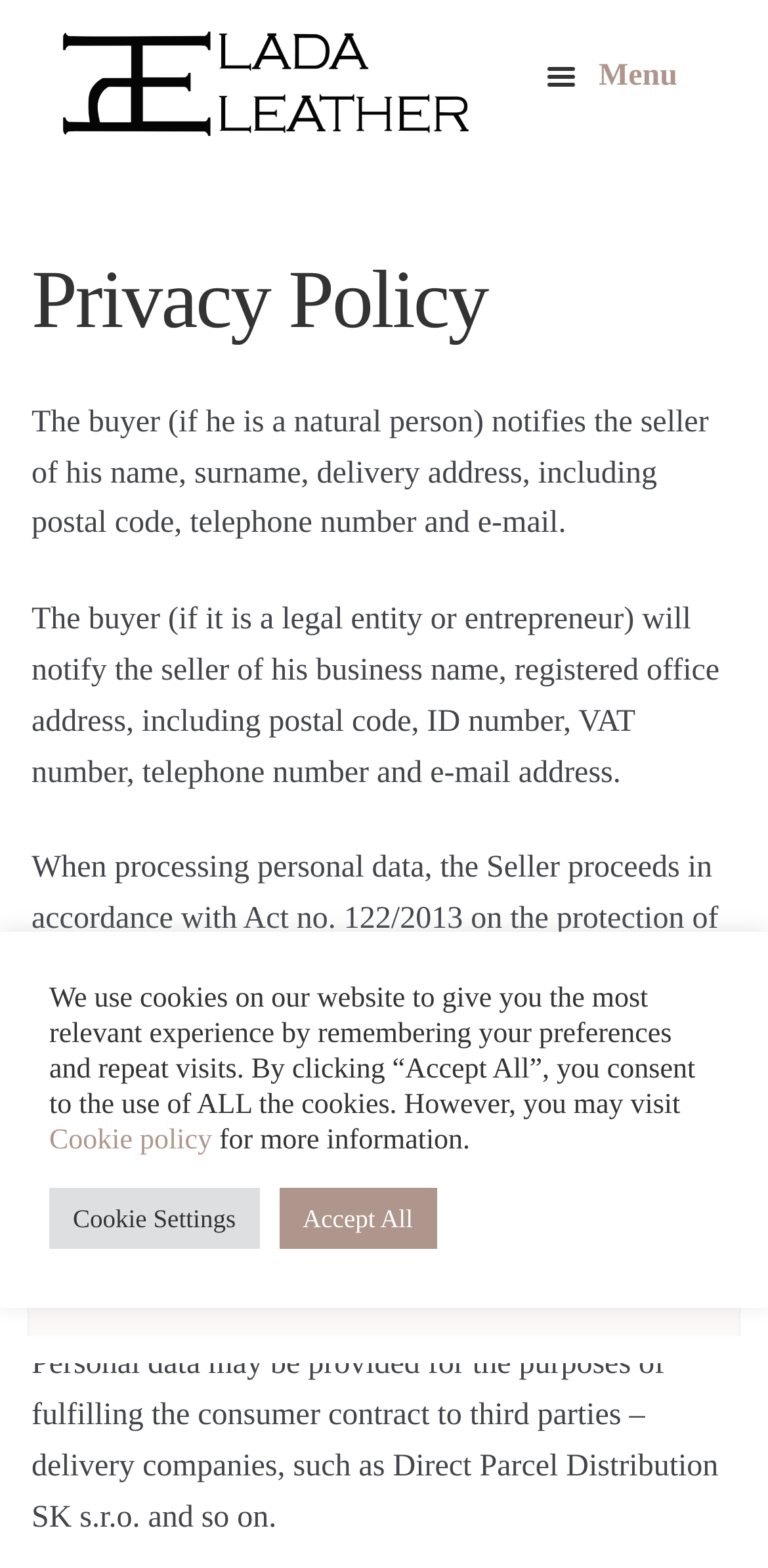Find the bounding box coordinates of the area to click in order to follow the instruction: "Explore Counseling and Transactional practice area".

None